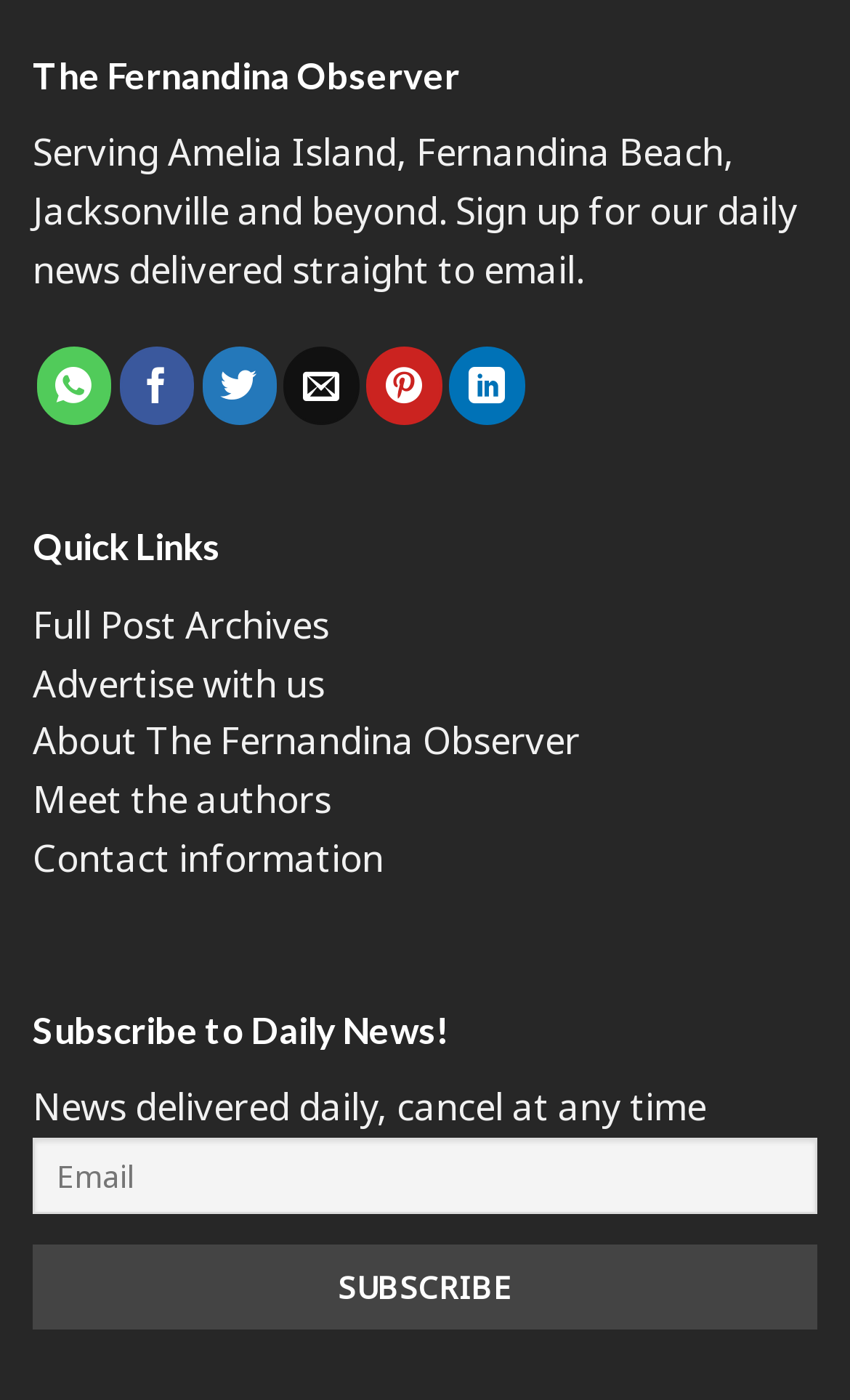From the element description: "About The Fernandina Observer", extract the bounding box coordinates of the UI element. The coordinates should be expressed as four float numbers between 0 and 1, in the order [left, top, right, bottom].

[0.038, 0.511, 0.682, 0.547]